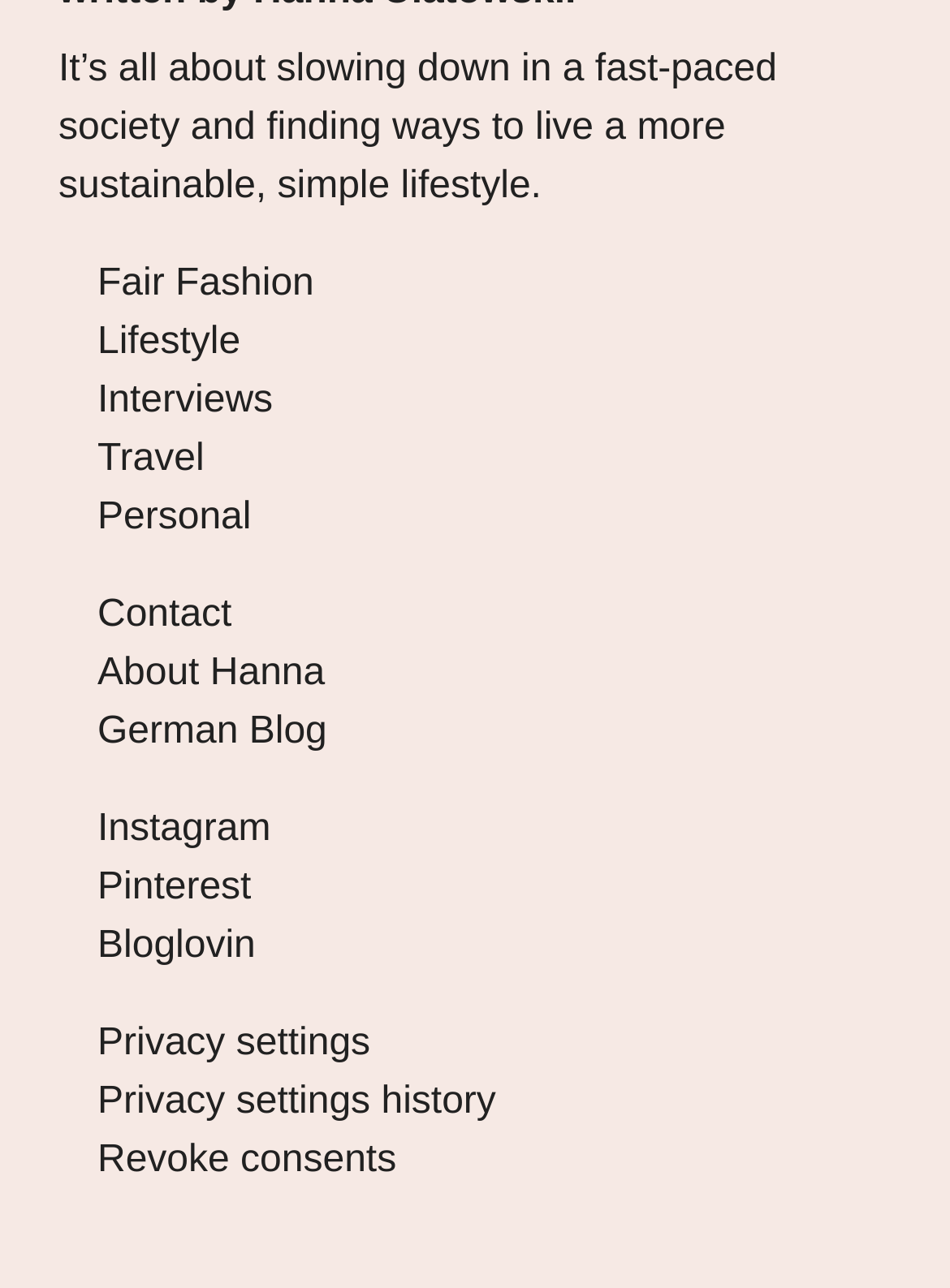What social media platforms are linked on this website?
Give a comprehensive and detailed explanation for the question.

The website has links to various social media platforms, including Instagram, Pinterest, and Bloglovin, which can be found at the bottom of the main menu.